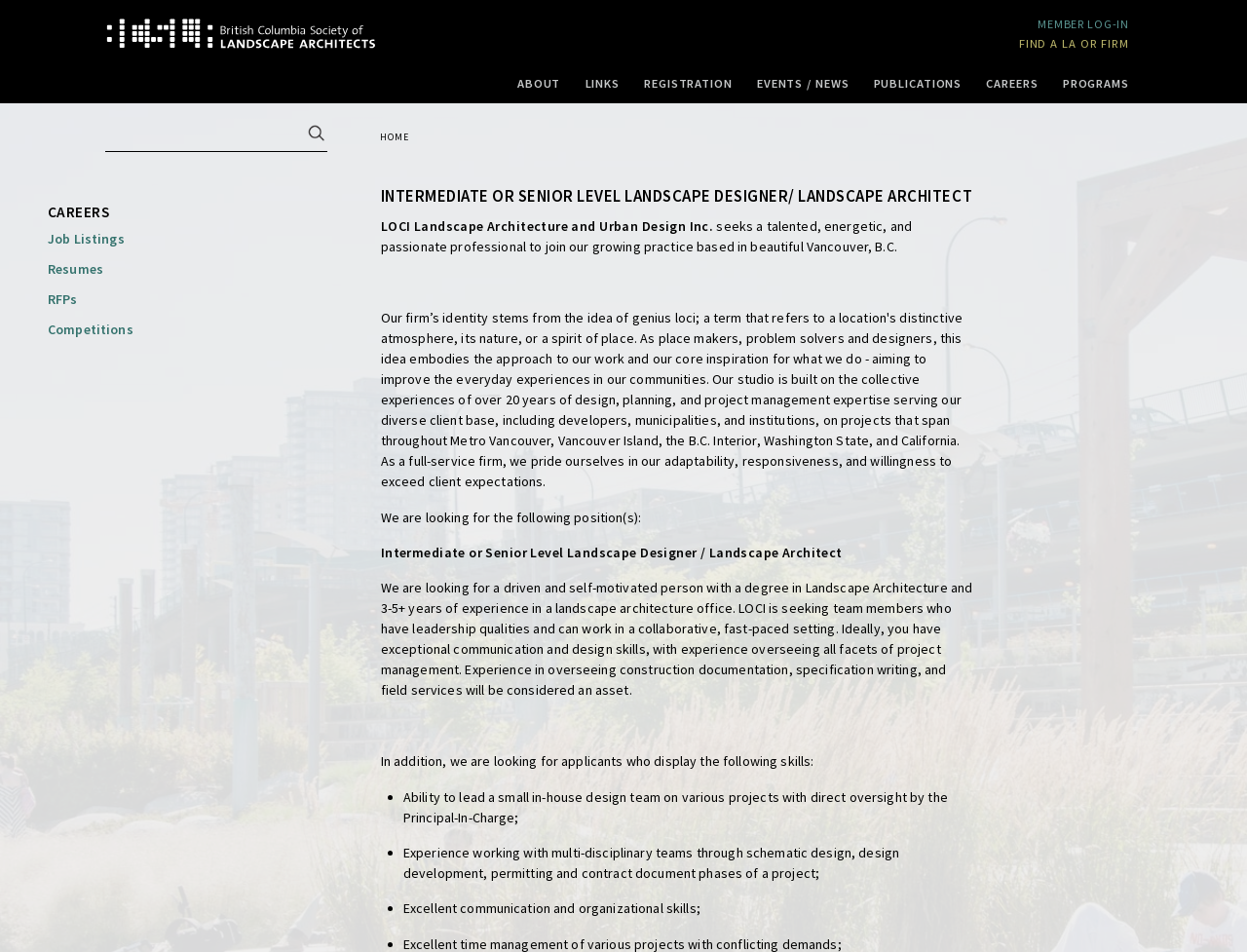Bounding box coordinates are specified in the format (top-left x, top-left y, bottom-right x, bottom-right y). All values are floating point numbers bounded between 0 and 1. Please provide the bounding box coordinate of the region this sentence describes: Events / News »

[0.607, 0.082, 0.681, 0.095]